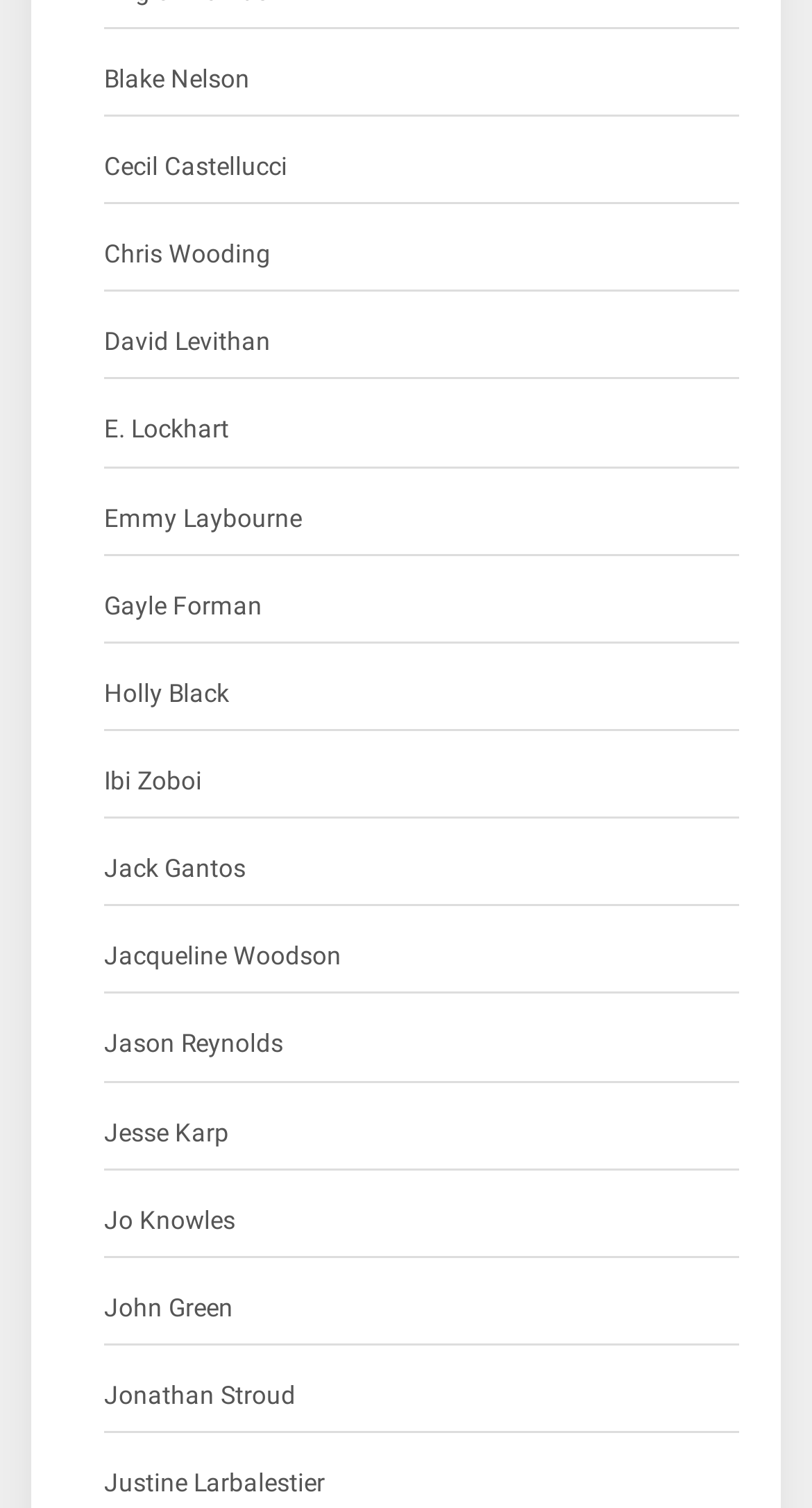Please examine the image and provide a detailed answer to the question: What is the last author's name?

The last link on the webpage has the text 'Justine Larbalestier', which suggests that it is the name of an author.